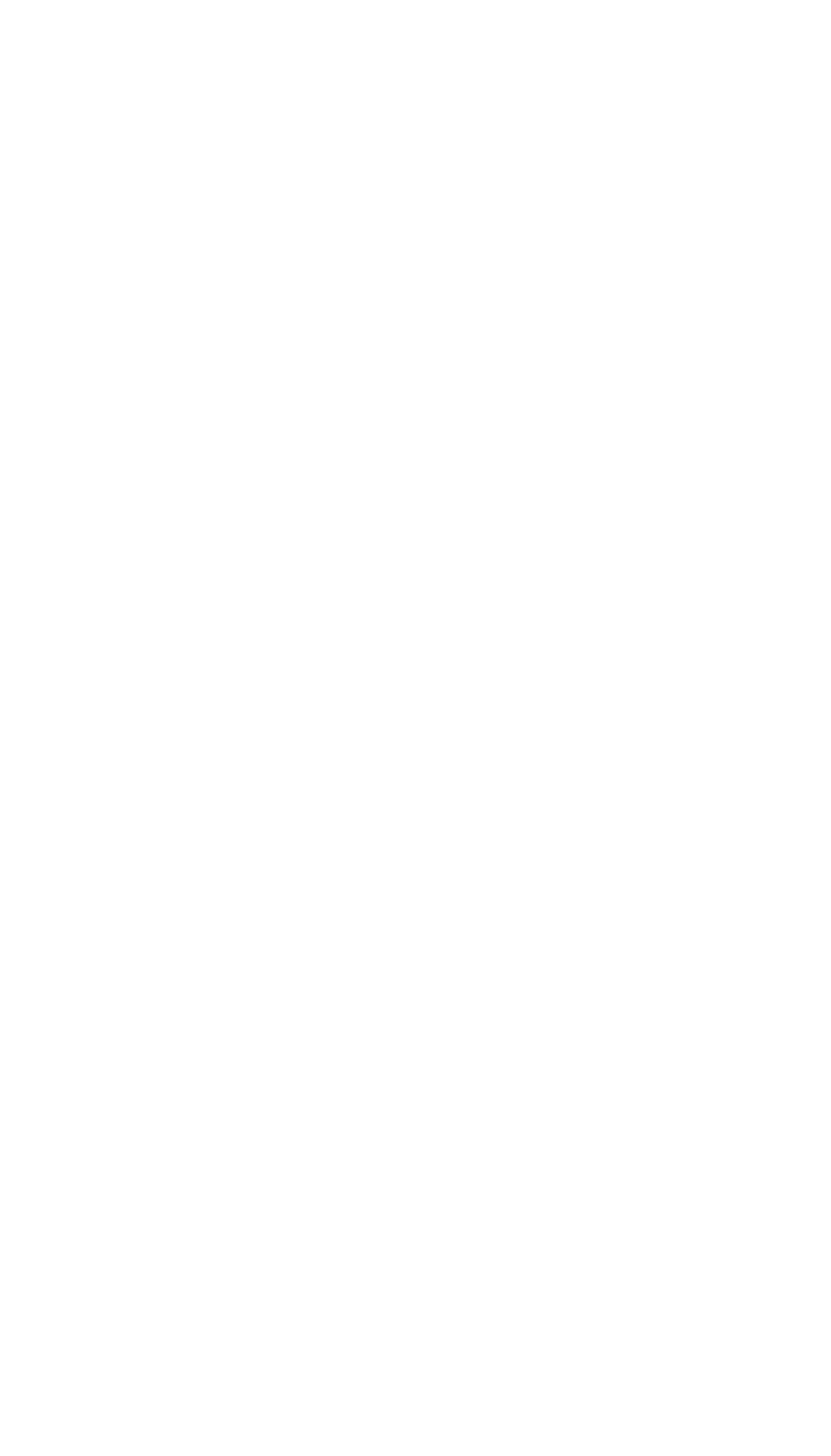Locate the UI element described by Pinterest in the provided webpage screenshot. Return the bounding box coordinates in the format (top-left x, top-left y, bottom-right x, bottom-right y), ensuring all values are between 0 and 1.

[0.507, 0.716, 0.599, 0.768]